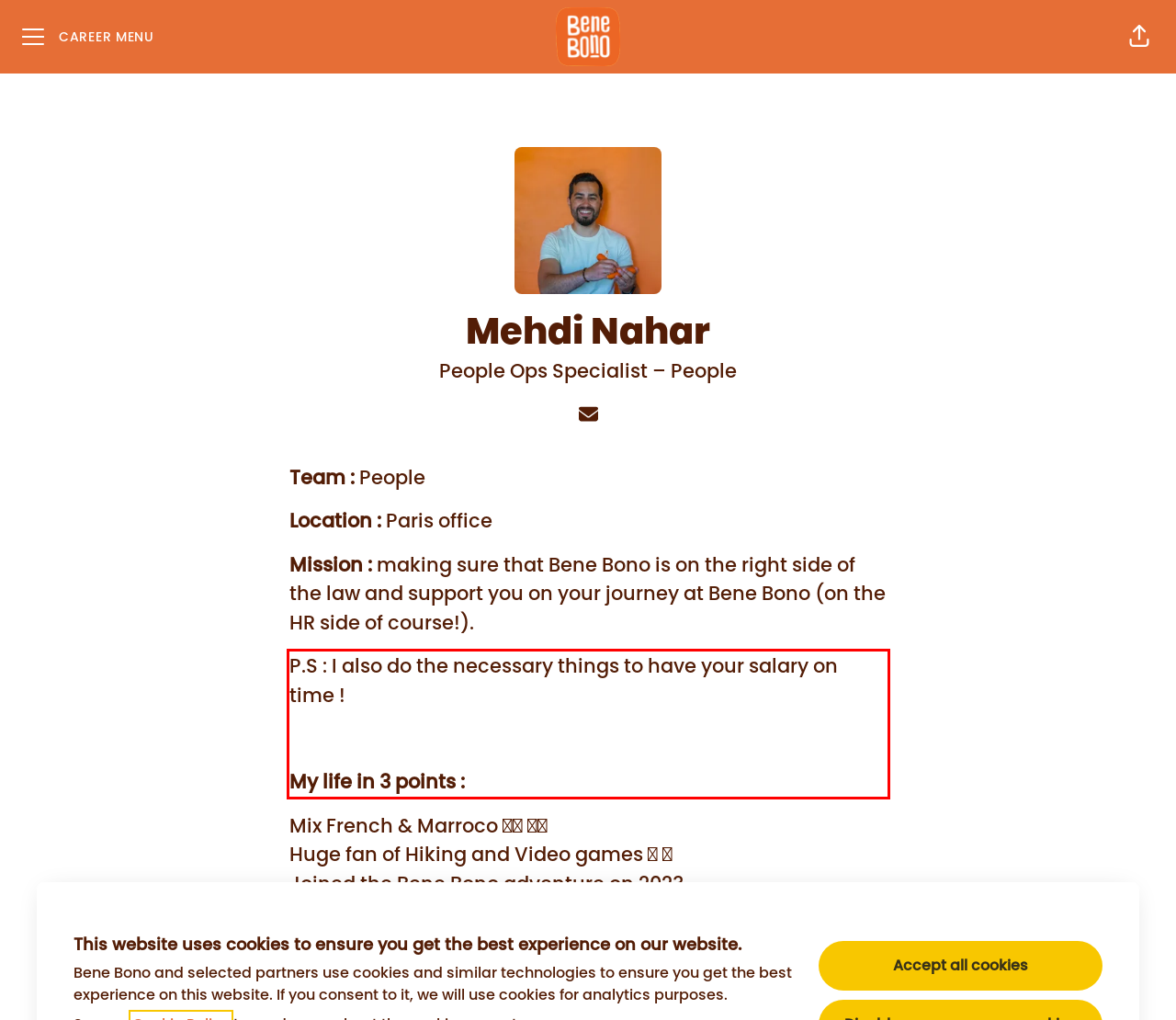Please recognize and transcribe the text located inside the red bounding box in the webpage image.

P.S : I also do the necessary things to have your salary on time ! My life in 3 points :